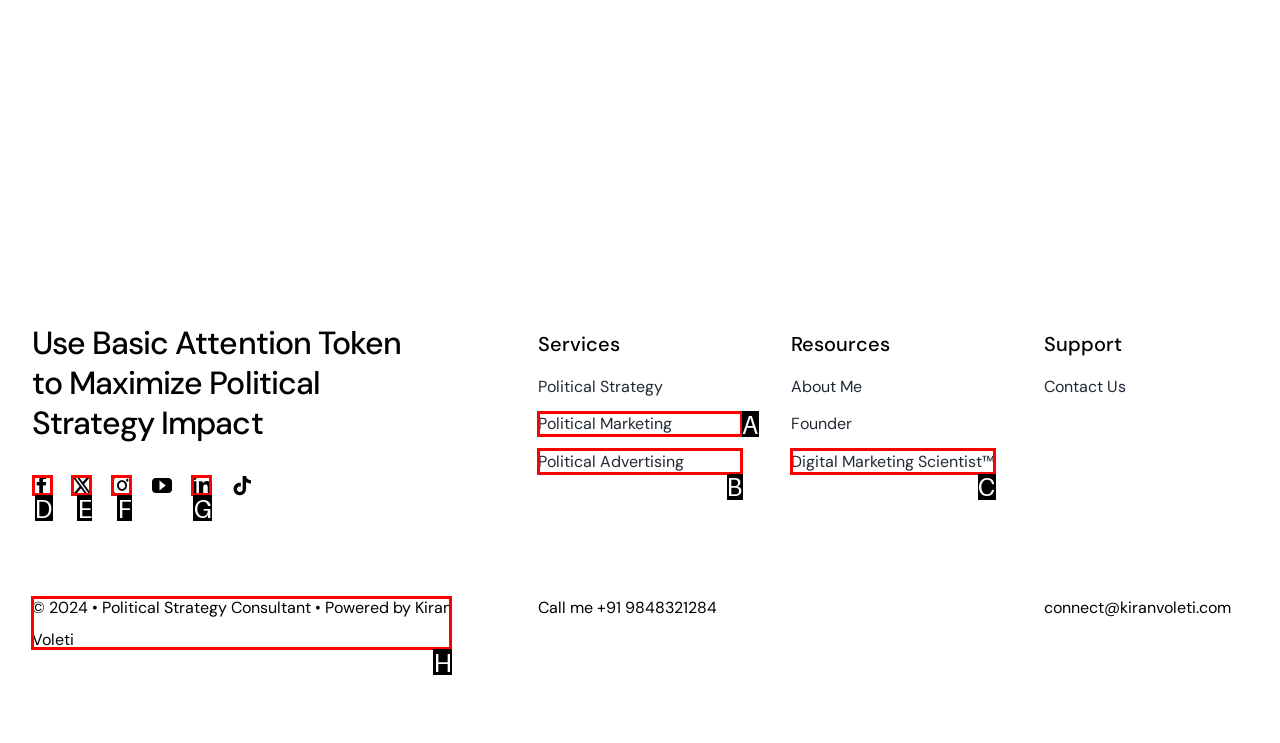Which HTML element should be clicked to perform the following task: View valve leakage monitoring solutions
Reply with the letter of the appropriate option.

None